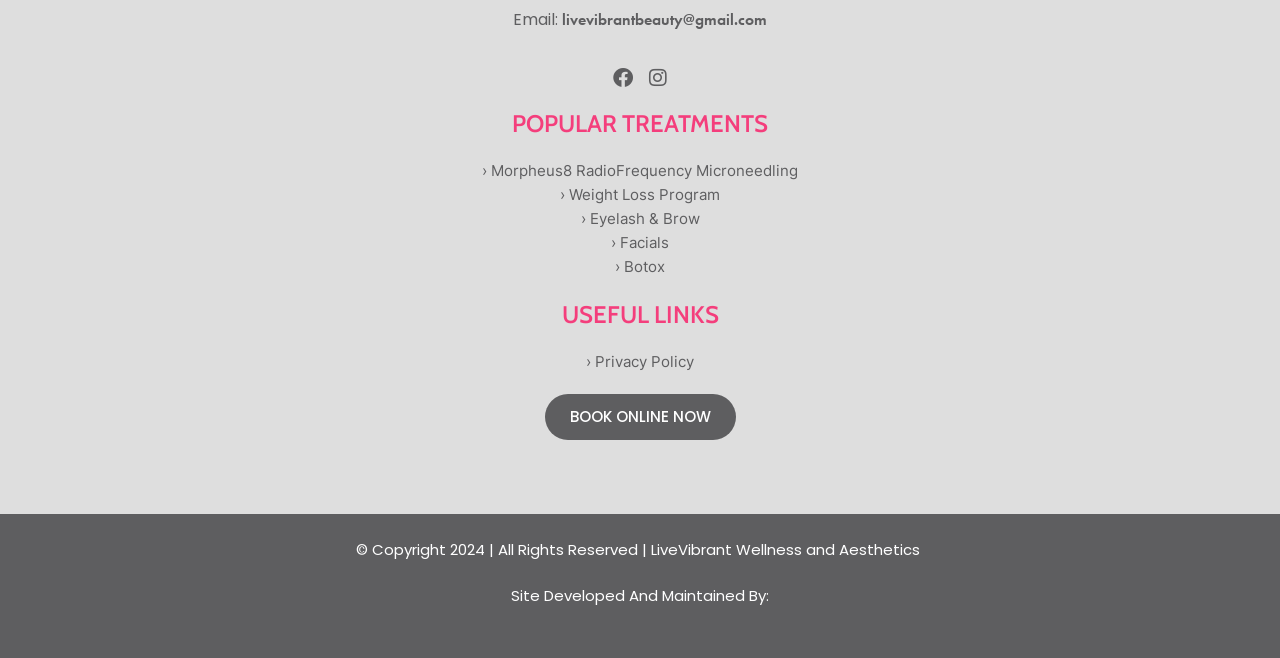Select the bounding box coordinates of the element I need to click to carry out the following instruction: "Visit Instagram page".

[0.506, 0.103, 0.521, 0.134]